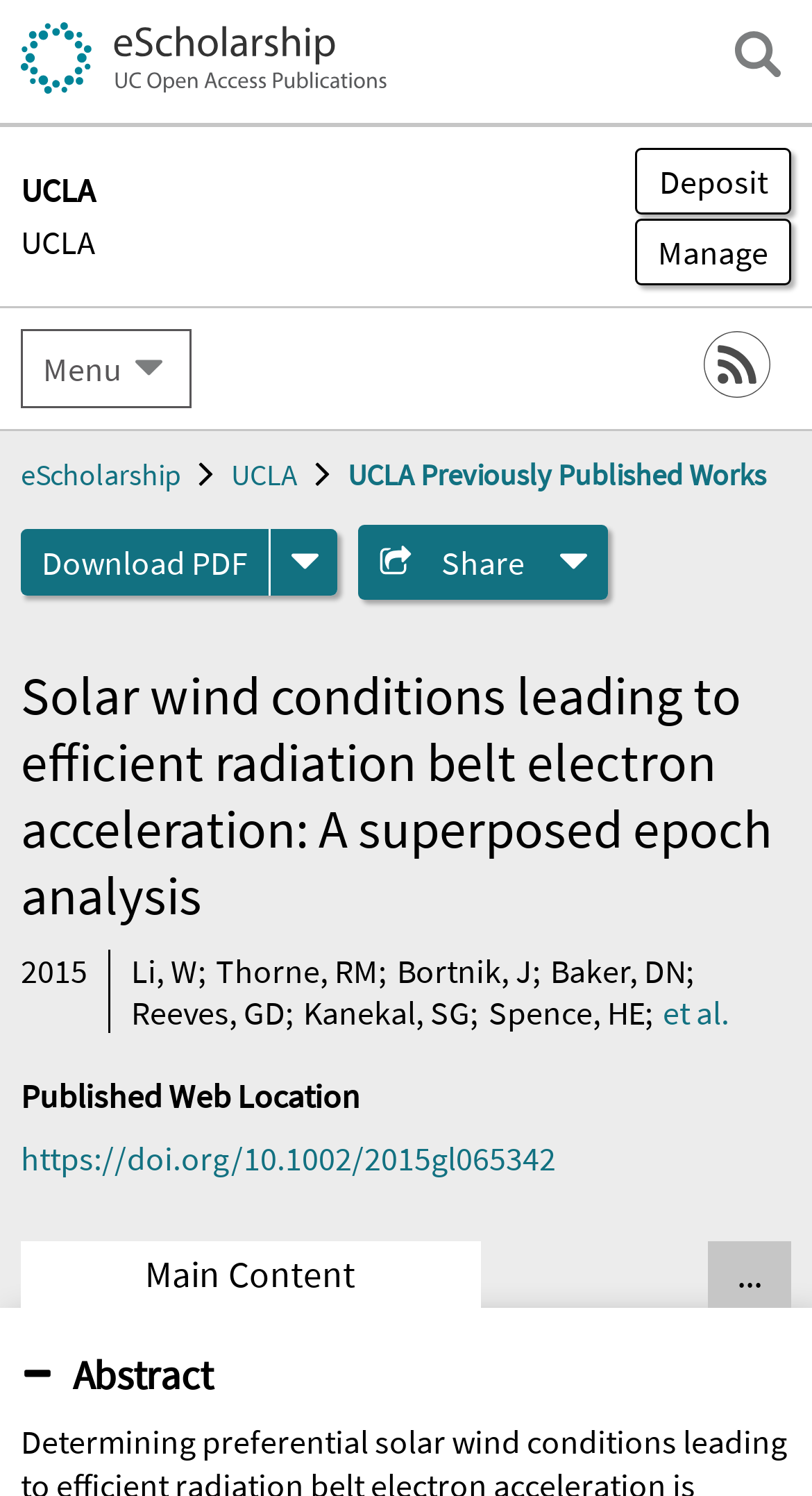Please determine the bounding box coordinates of the element's region to click for the following instruction: "Visit UCLA website".

[0.026, 0.113, 0.118, 0.141]